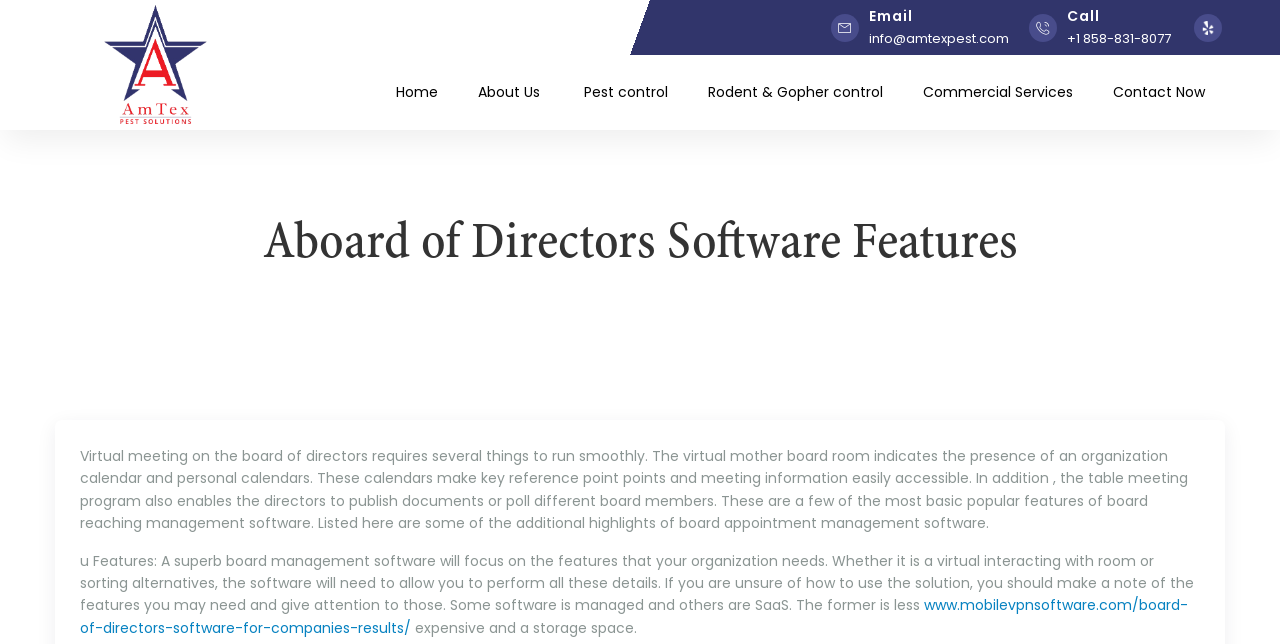Please provide the bounding box coordinates for the element that needs to be clicked to perform the following instruction: "Click on the 'Biography' link". The coordinates should be given as four float numbers between 0 and 1, i.e., [left, top, right, bottom].

None